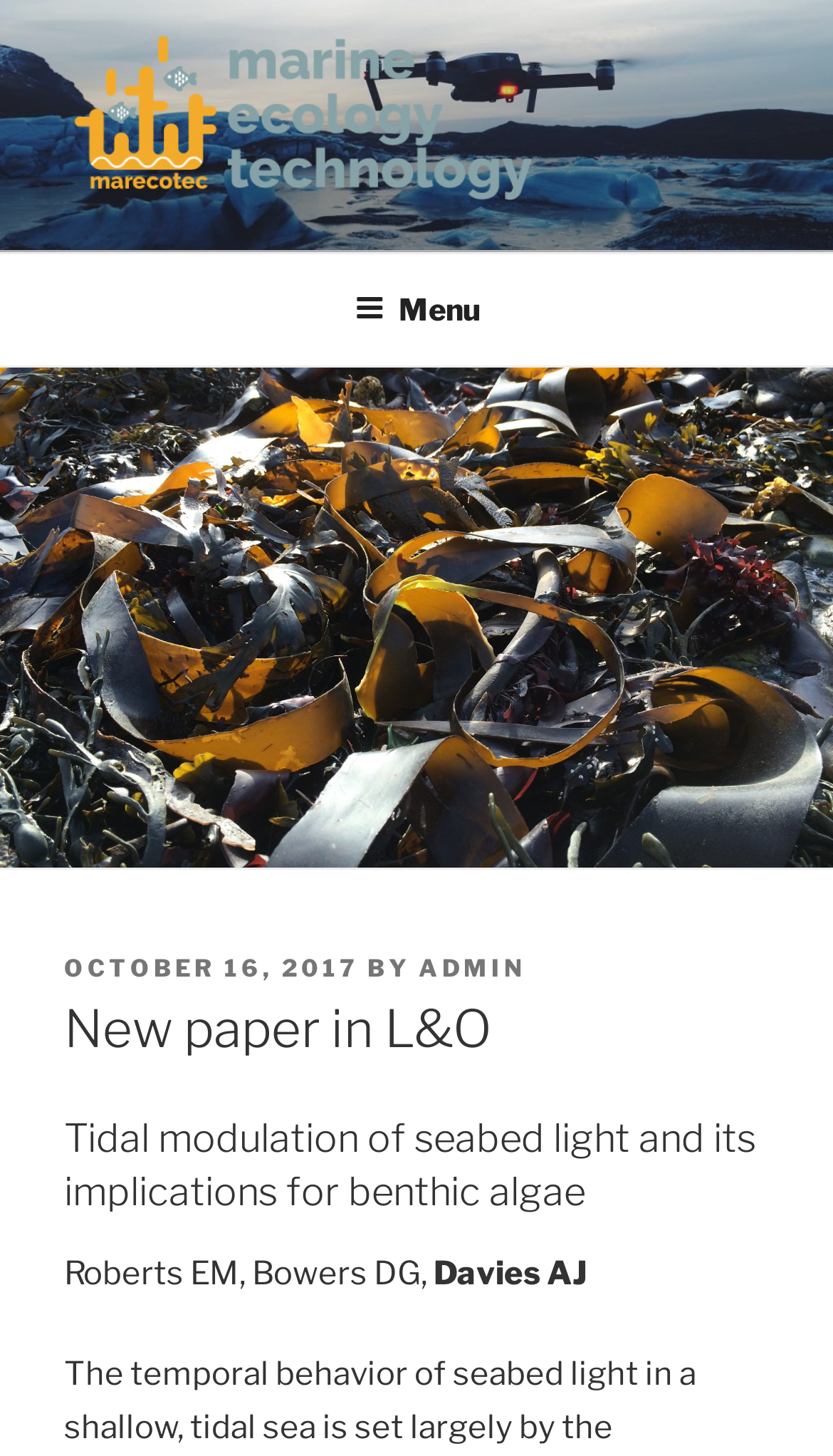Determine the bounding box of the UI component based on this description: "admin". The bounding box coordinates should be four float values between 0 and 1, i.e., [left, top, right, bottom].

[0.503, 0.655, 0.631, 0.676]